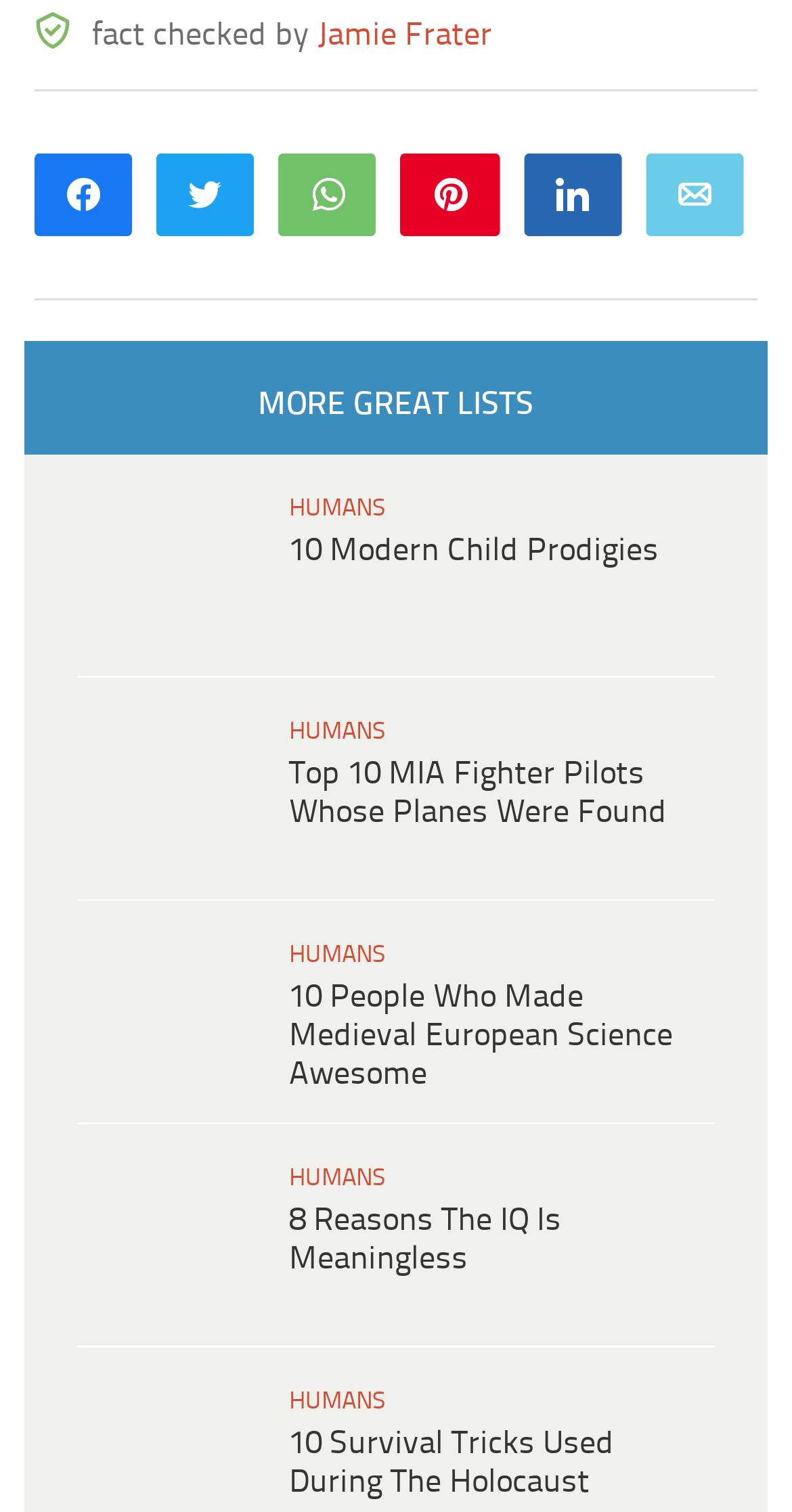Examine the image carefully and respond to the question with a detailed answer: 
What is the name of the fact checker?

The fact checker's name is mentioned in the static text element 'fact checked by Jamie Frater' with bounding box coordinates [0.117, 0.012, 0.401, 0.034].